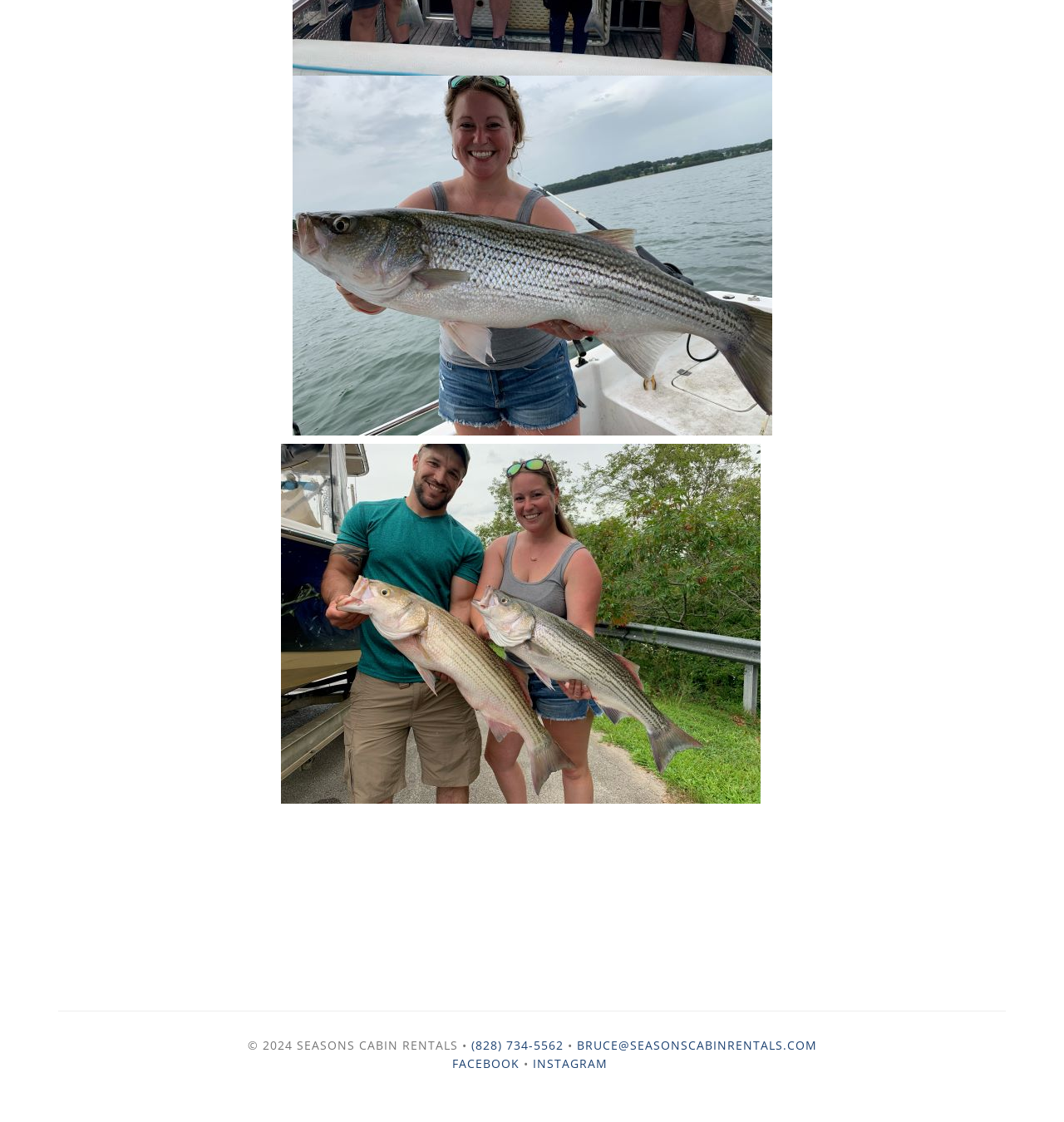What is the purpose of the separator?
Please give a well-detailed answer to the question.

I found a separator element with an orientation of horizontal, which suggests that it is used to separate the content above and below it.